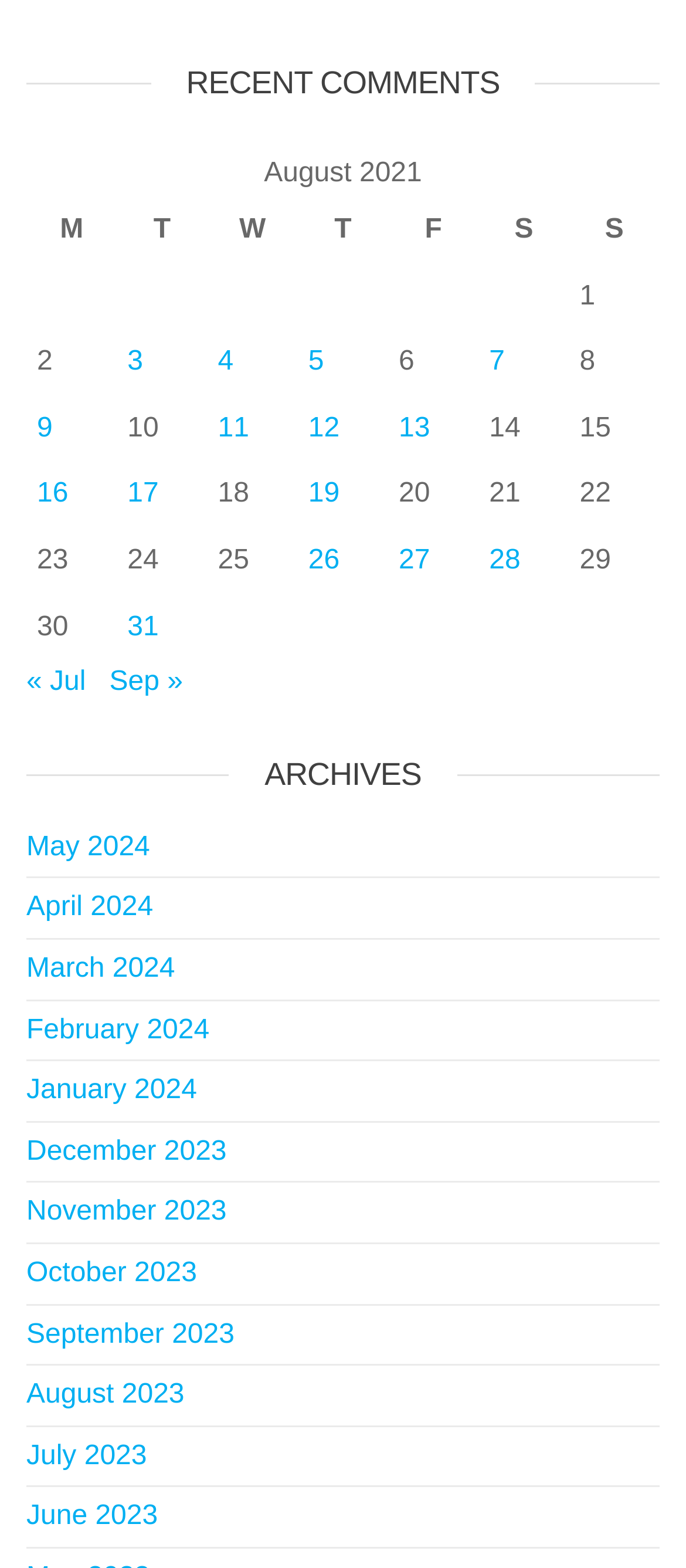Please find the bounding box coordinates of the element's region to be clicked to carry out this instruction: "View archives for May 2024".

[0.038, 0.531, 0.219, 0.55]